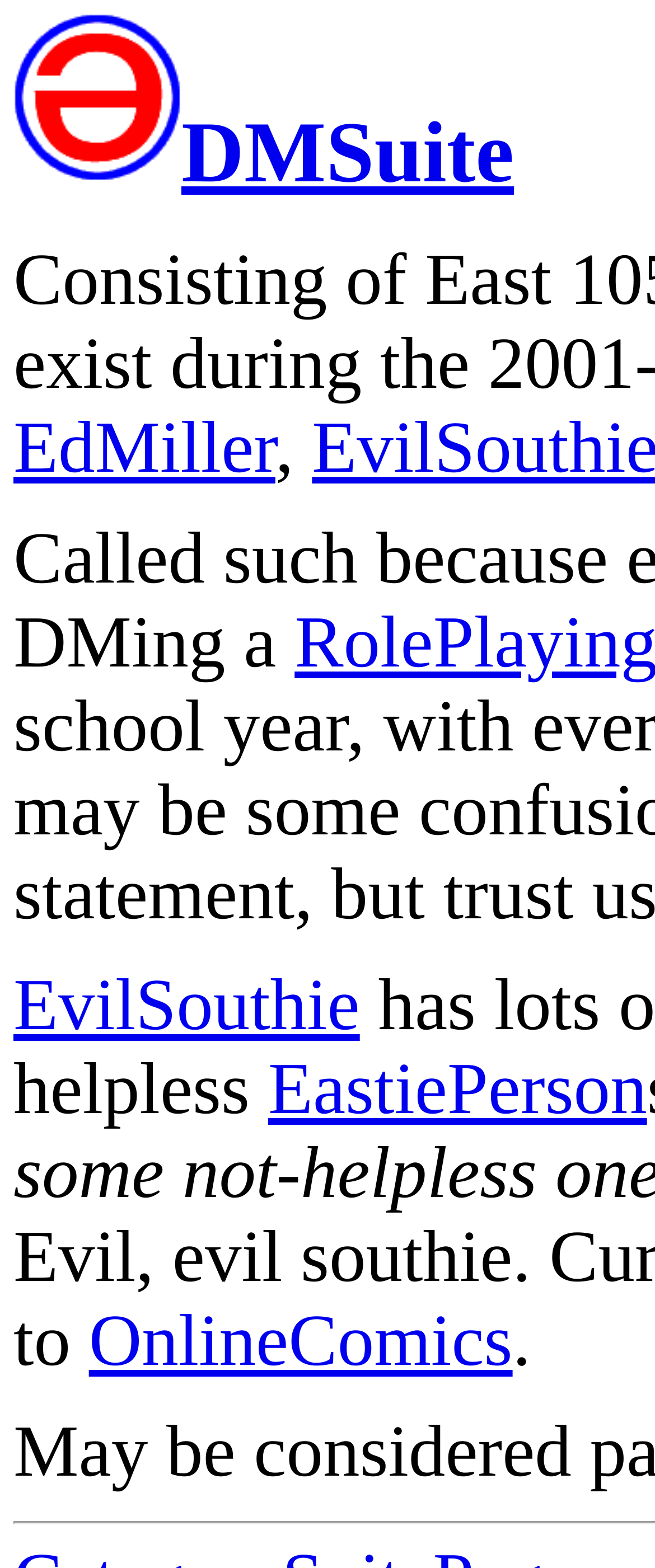Is there a link with the text 'OnlineComics'?
Refer to the image and provide a one-word or short phrase answer.

Yes